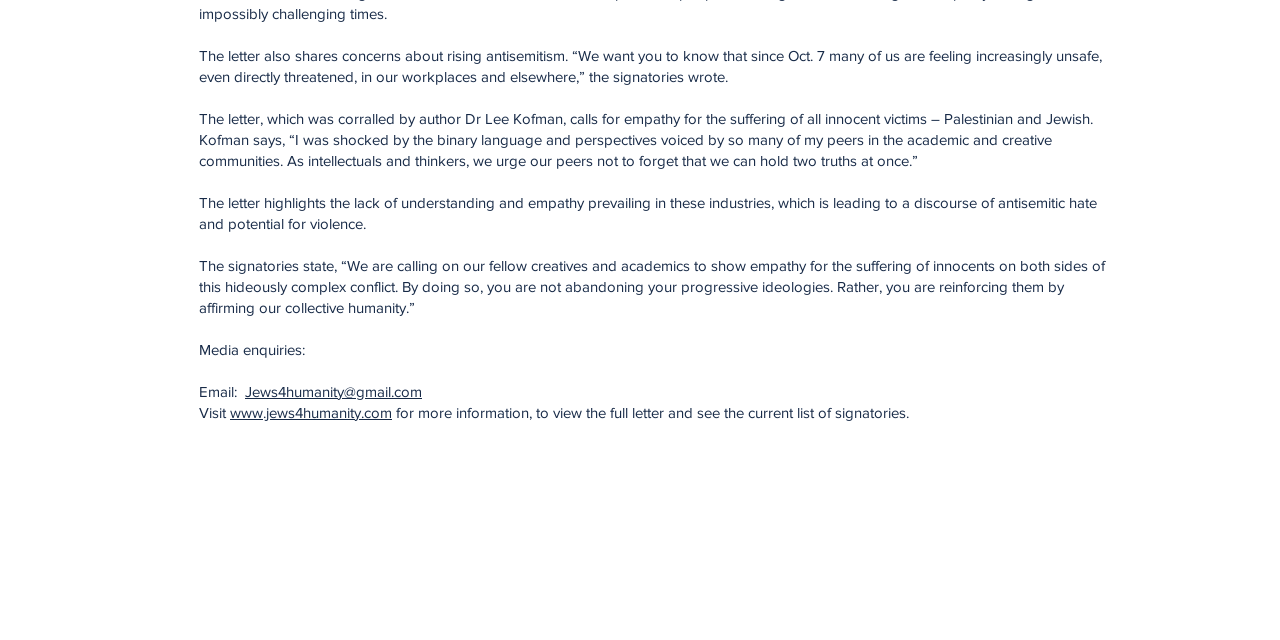Find the bounding box coordinates corresponding to the UI element with the description: "www.jews4humanity.com". The coordinates should be formatted as [left, top, right, bottom], with values as floats between 0 and 1.

[0.18, 0.631, 0.306, 0.657]